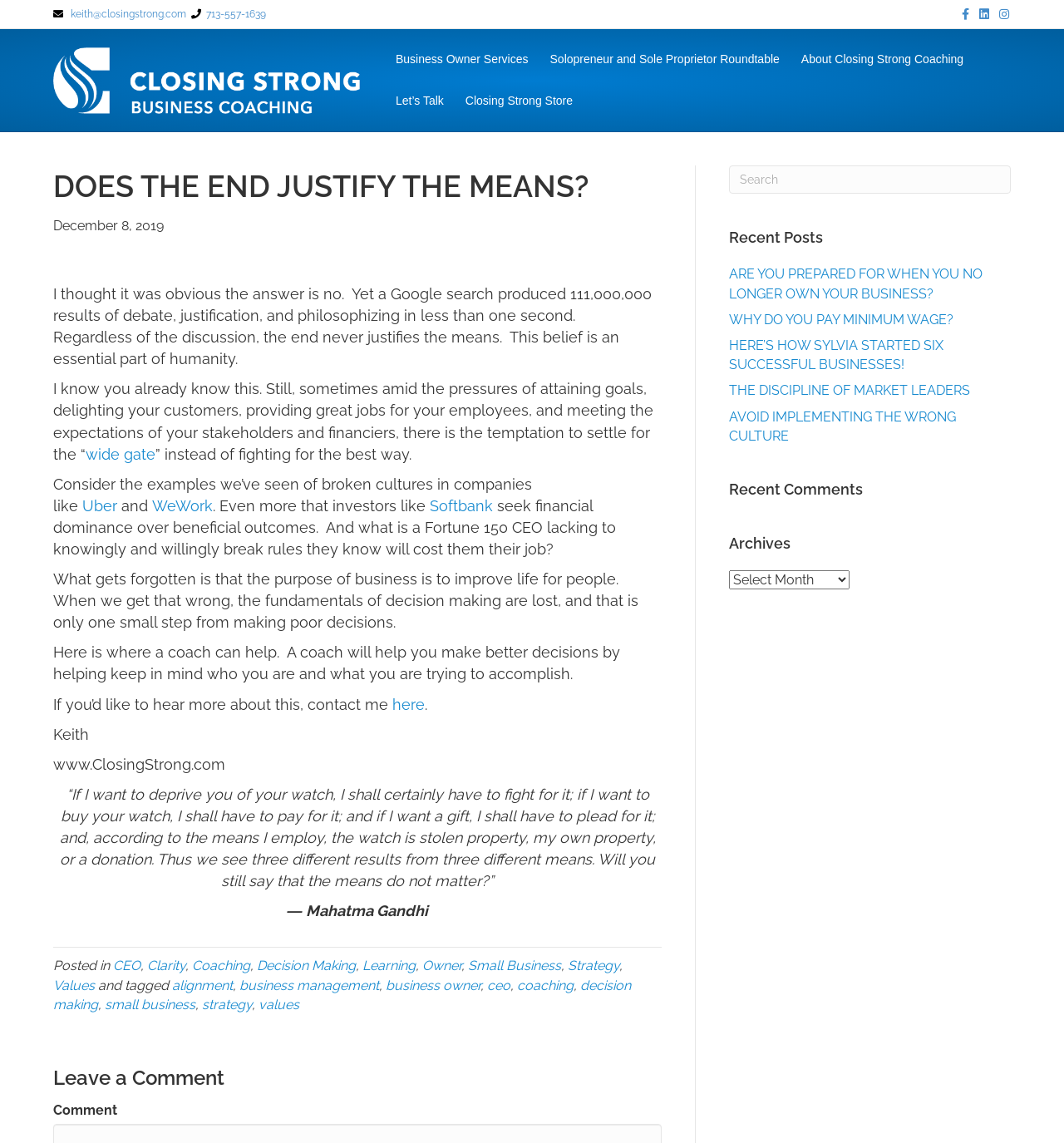Determine the bounding box coordinates of the section to be clicked to follow the instruction: "learn about SECC". The coordinates should be given as four float numbers between 0 and 1, formatted as [left, top, right, bottom].

None